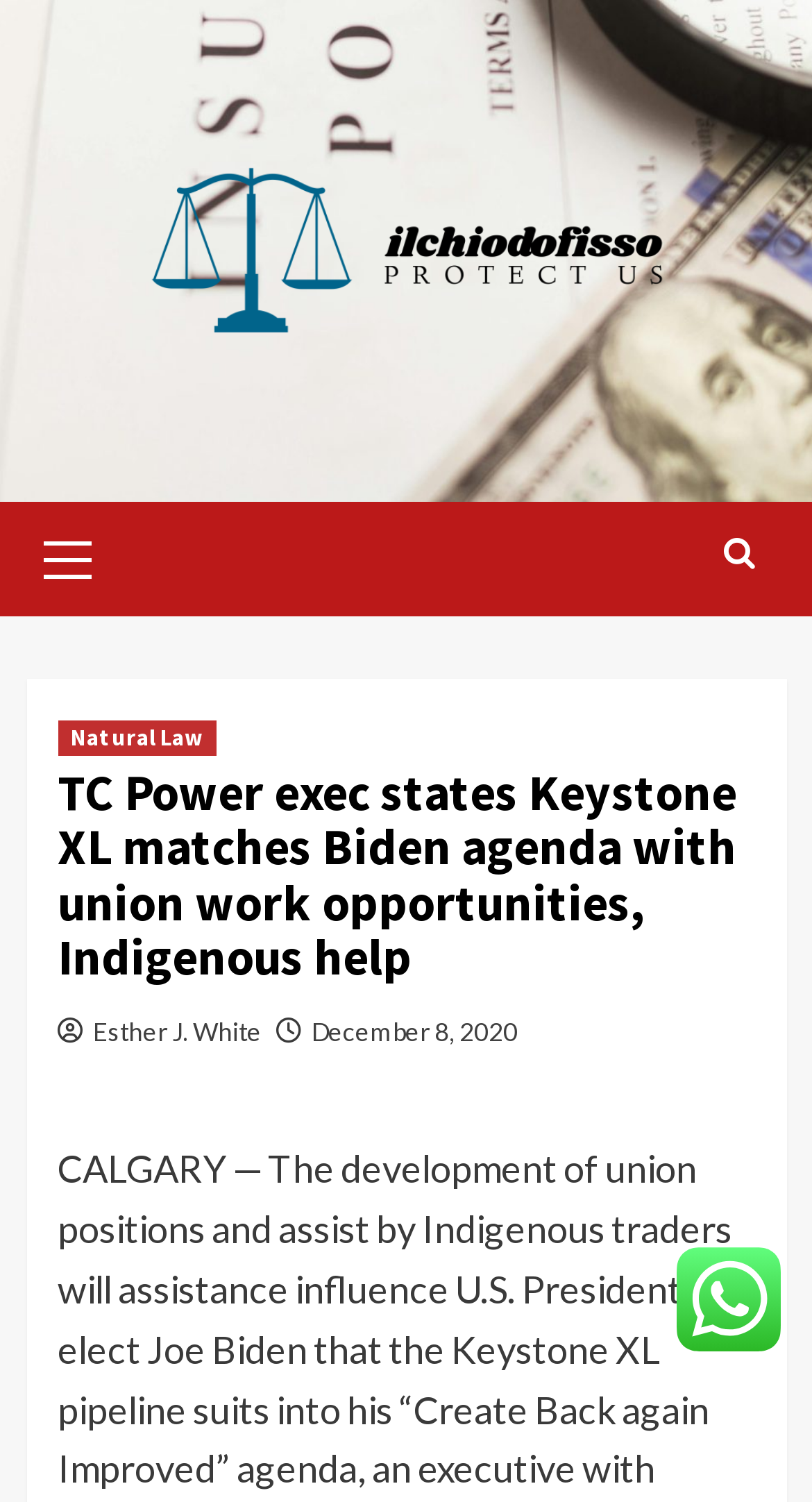Using the description: "Share", identify the bounding box of the corresponding UI element in the screenshot.

None